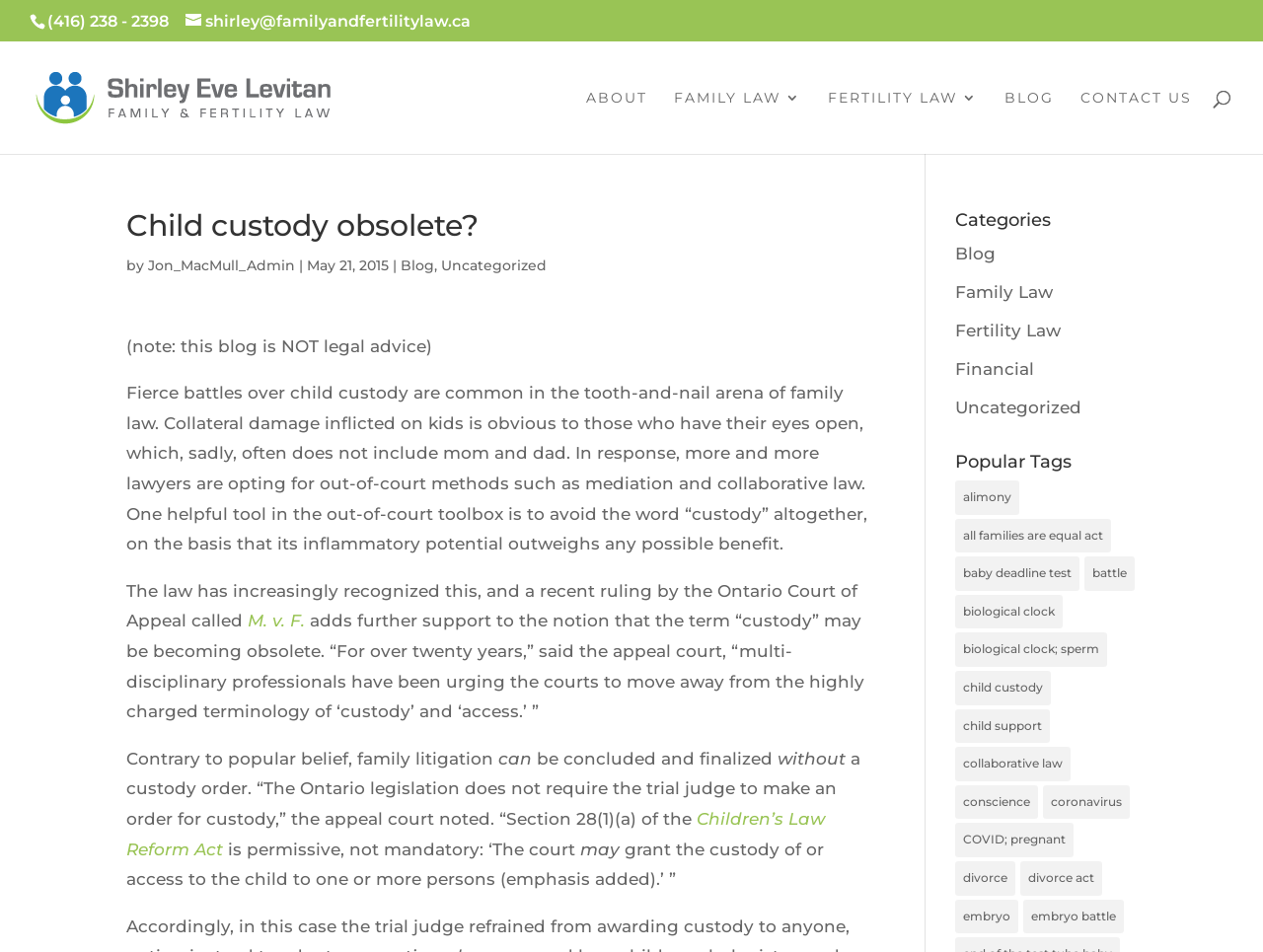Utilize the details in the image to thoroughly answer the following question: What is the topic of the blog post?

I found the topic of the blog post by reading the heading element with the text 'Child custody obsolete?' and the subsequent text, which discusses child custody and family law.